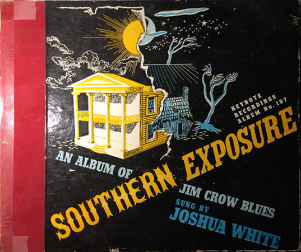Create an exhaustive description of the image.

The image features the album cover for "Southern Exposure," an influential work by Joshua White, focused on the Jim Crow blues genre. The cover art is striking and evocative, illustrating a divide between light and darkness, symbolizing the themes of struggle and resilience. 

Prominently displayed is a classical Southern mansion, juxtaposed with a weathered shack, representing the contrasting realities faced by African Americans in the South. The backdrop features a dramatic sun and swirling clouds, enhancing the emotional impact. The title "AN ALBUM OF SOUTHERN EXPOSURE" is boldly arranged in an enticing yellow and black color palette, drawing attention to the album's thematic depth. 

This album not only showcases White's musical talents but also serves as a poignant commentary on the social and political issues of his time, capturing the essence of the blues genre as a powerful vehicle for storytelling and expression.